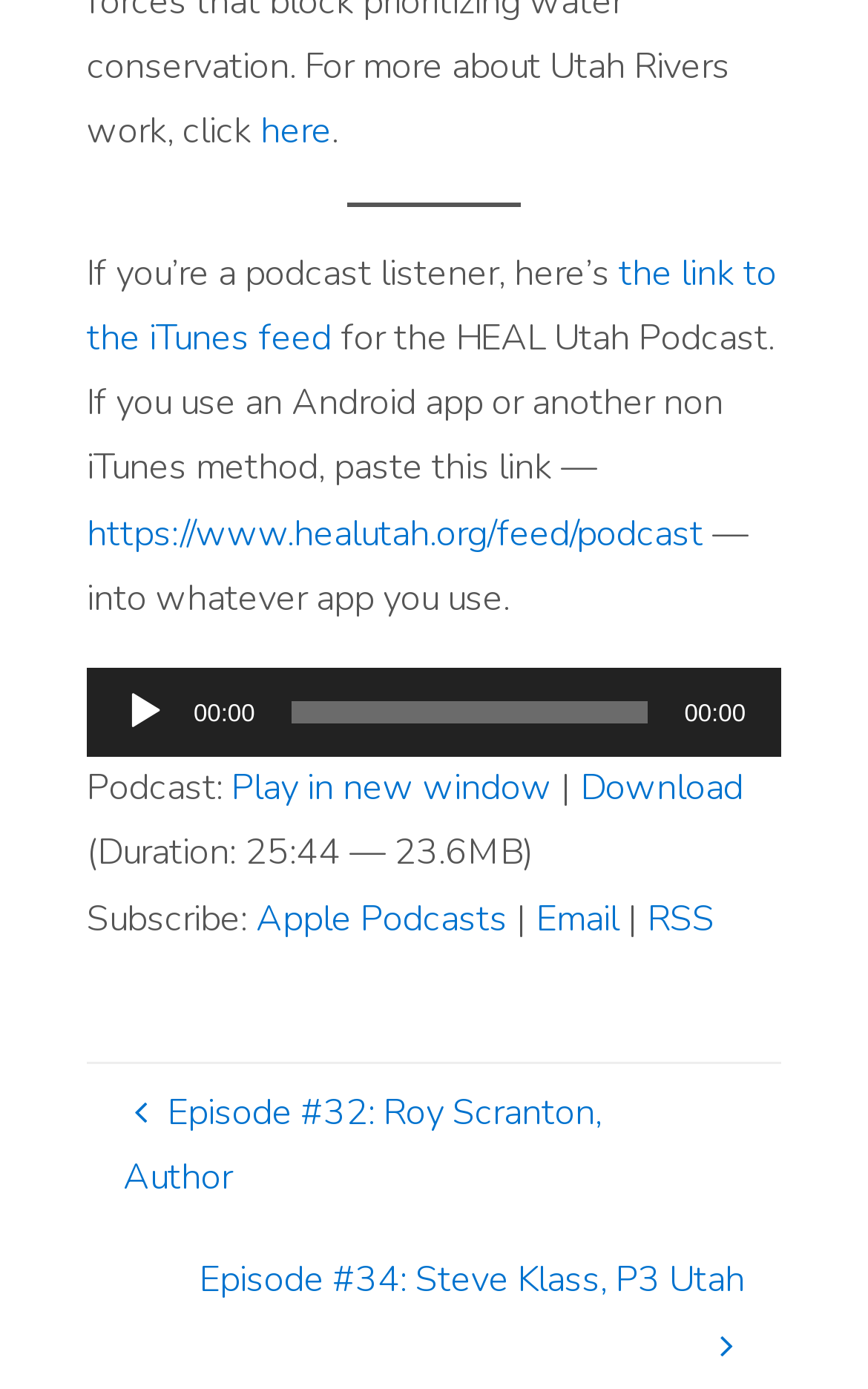Using the element description: "Episode #32: Roy Scranton, Author", determine the bounding box coordinates for the specified UI element. The coordinates should be four float numbers between 0 and 1, [left, top, right, bottom].

[0.1, 0.765, 0.9, 0.886]